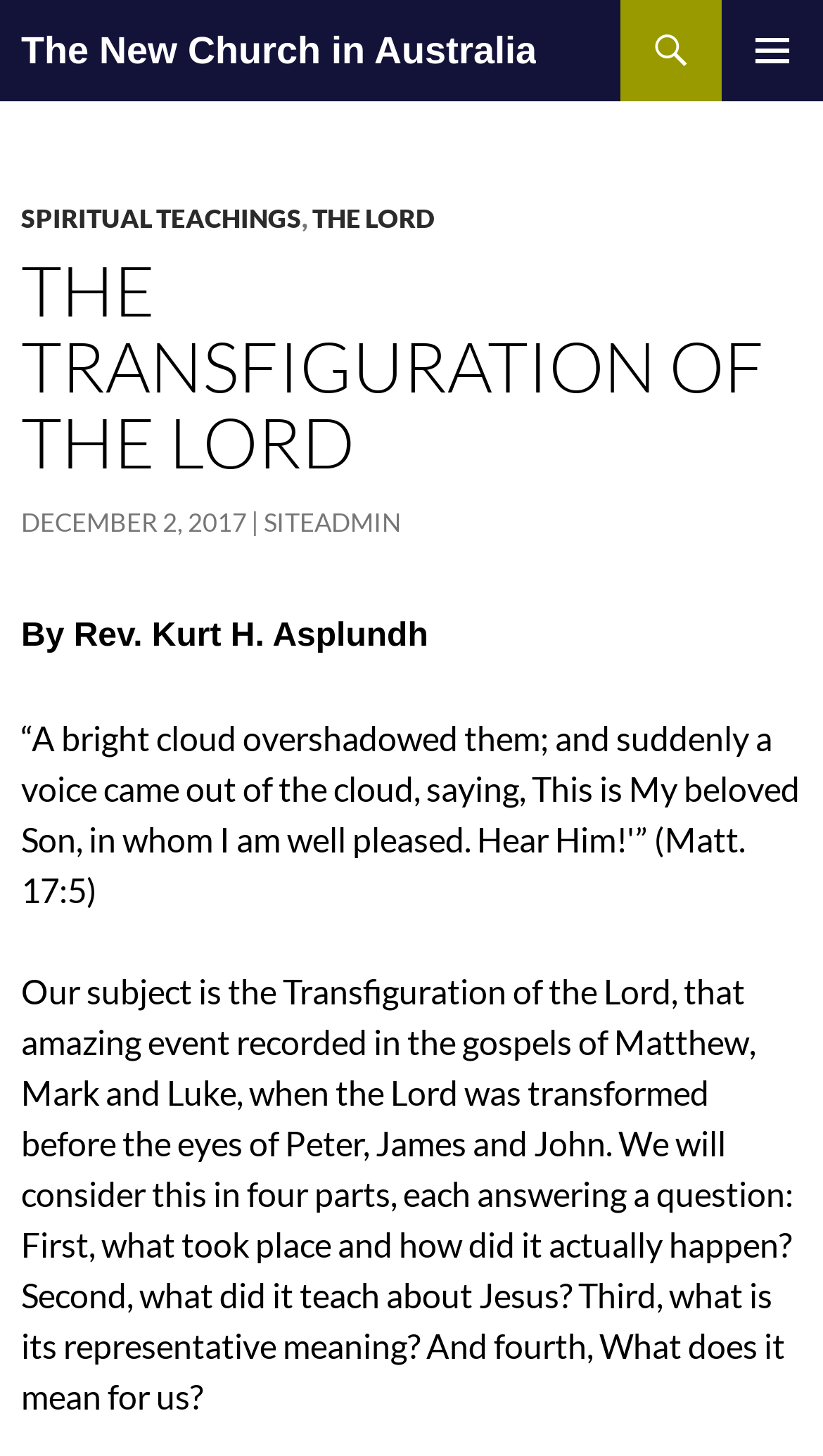What is the title of the article?
By examining the image, provide a one-word or phrase answer.

THE TRANSFIGURATION OF THE LORD